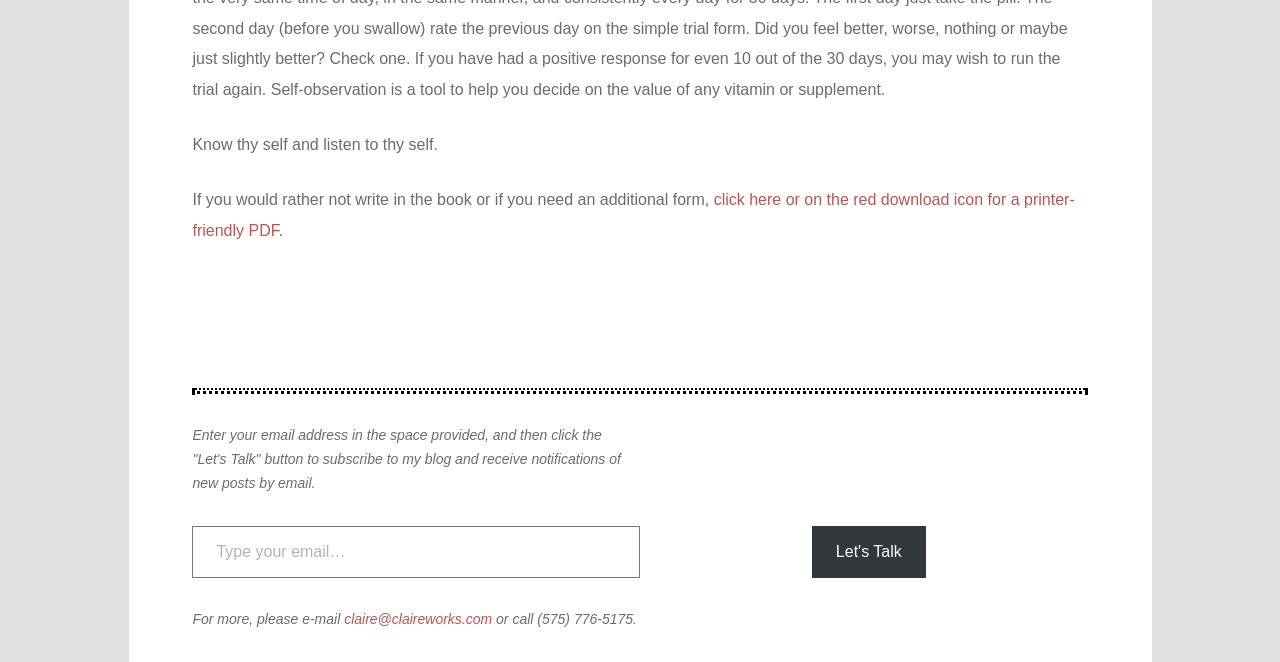Given the description: "Let's Talk", determine the bounding box coordinates of the UI element. The coordinates should be formatted as four float numbers between 0 and 1, [left, top, right, bottom].

[0.634, 0.794, 0.723, 0.874]